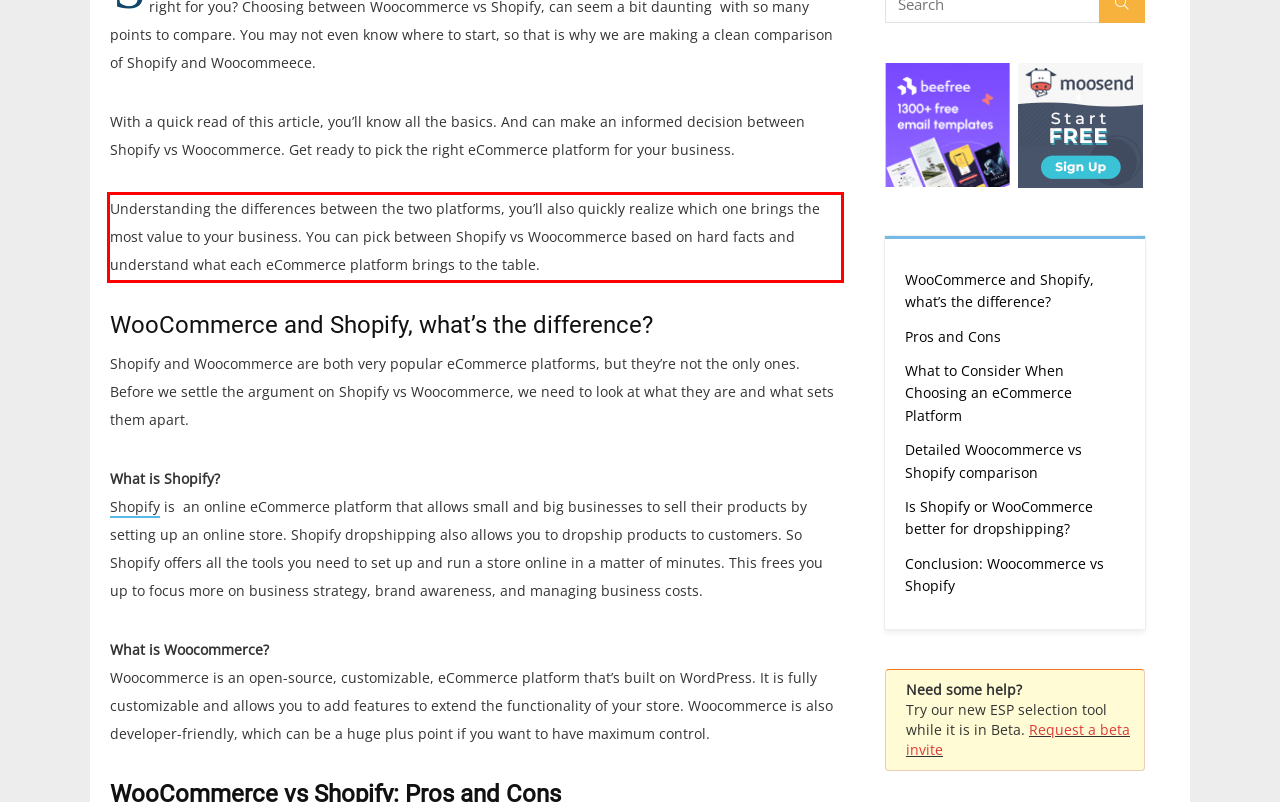You have a screenshot of a webpage with a UI element highlighted by a red bounding box. Use OCR to obtain the text within this highlighted area.

Understanding the differences between the two platforms, you’ll also quickly realize which one brings the most value to your business. You can pick between Shopify vs Woocommerce based on hard facts and understand what each eCommerce platform brings to the table.